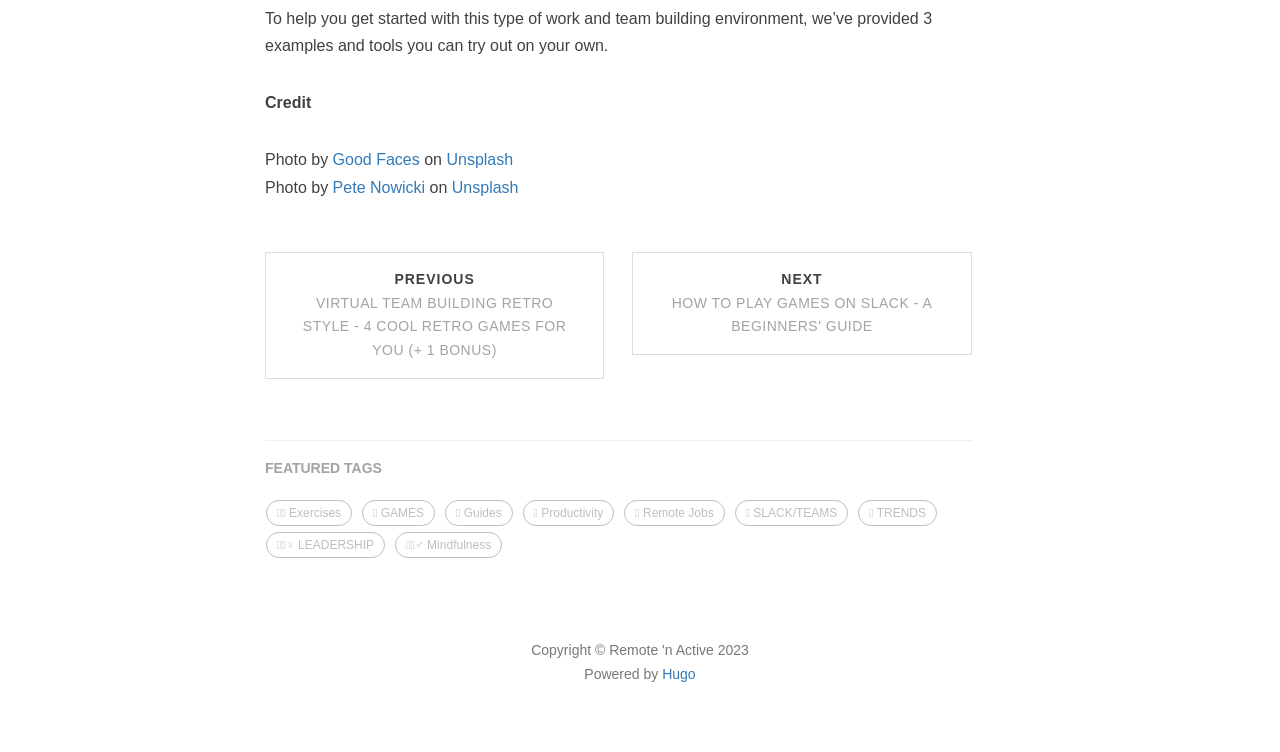Pinpoint the bounding box coordinates of the area that should be clicked to complete the following instruction: "Click on 'NEXT HOW TO PLAY GAMES ON SLACK - A BEGINNERS' GUIDE'". The coordinates must be given as four float numbers between 0 and 1, i.e., [left, top, right, bottom].

[0.494, 0.335, 0.759, 0.472]